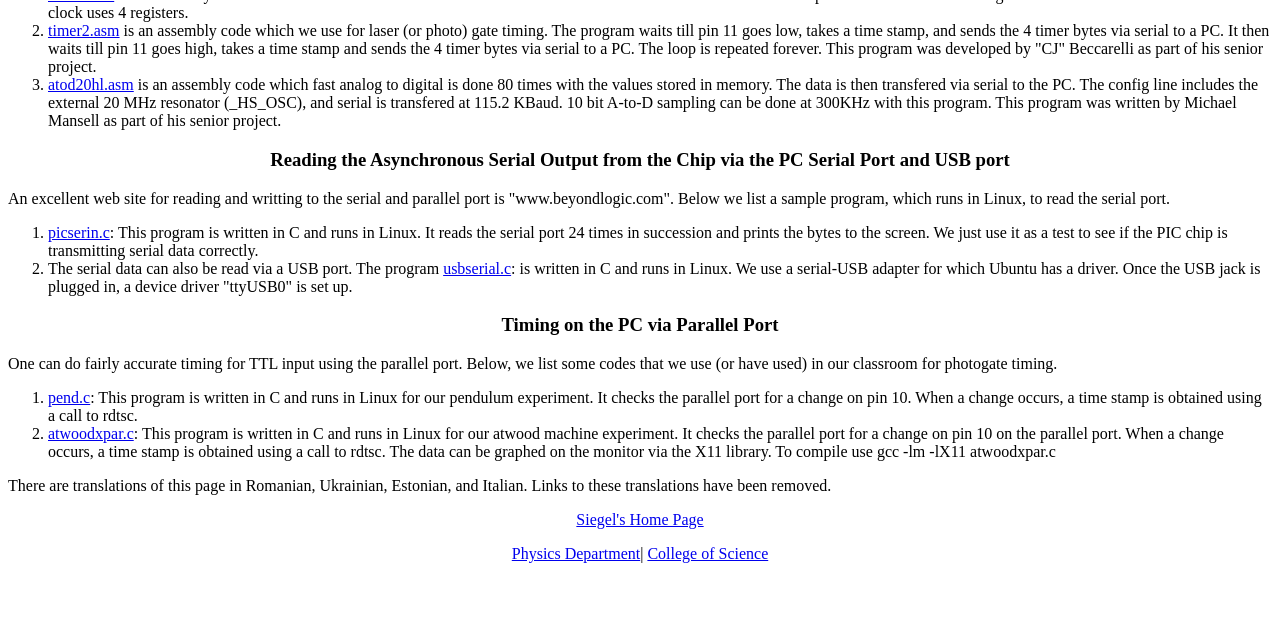Specify the bounding box coordinates (top-left x, top-left y, bottom-right x, bottom-right y) of the UI element in the screenshot that matches this description: Dyes & markers

None